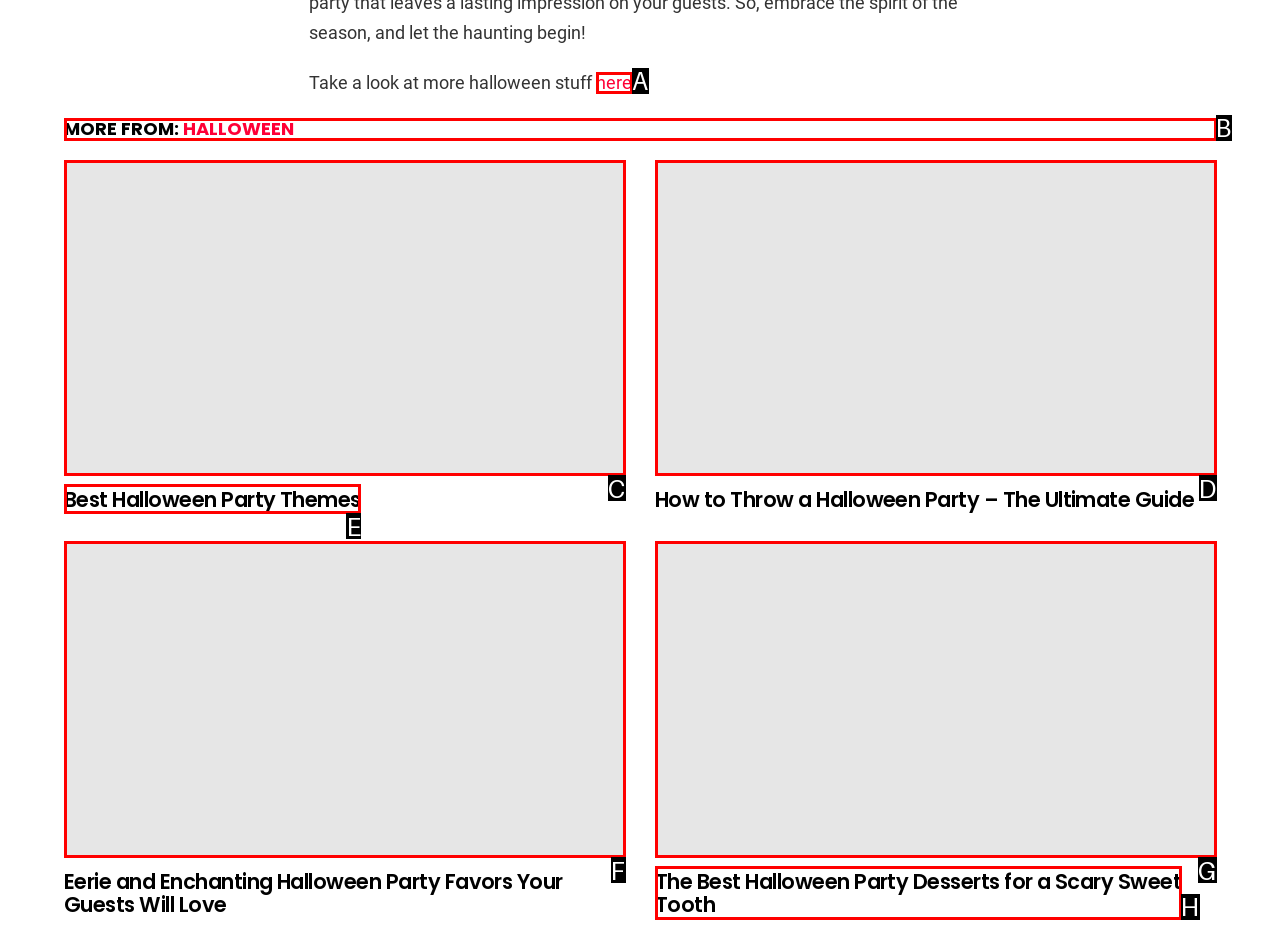Identify the appropriate choice to fulfill this task: Check out 'MORE FROM: HALLOWEEN'
Respond with the letter corresponding to the correct option.

B